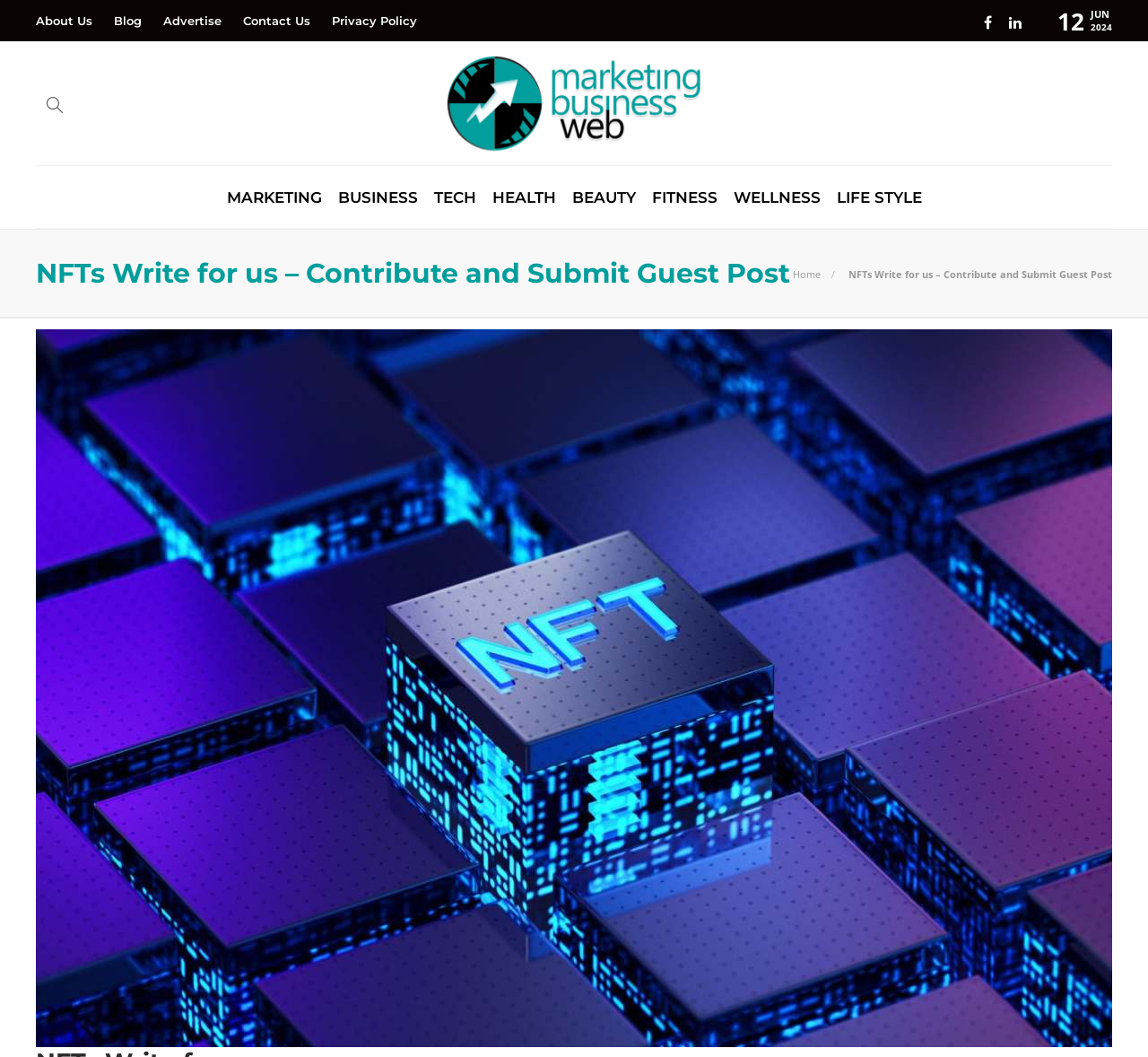Locate the bounding box of the UI element defined by this description: "Advertise". The coordinates should be given as four float numbers between 0 and 1, formatted as [left, top, right, bottom].

[0.142, 0.003, 0.193, 0.037]